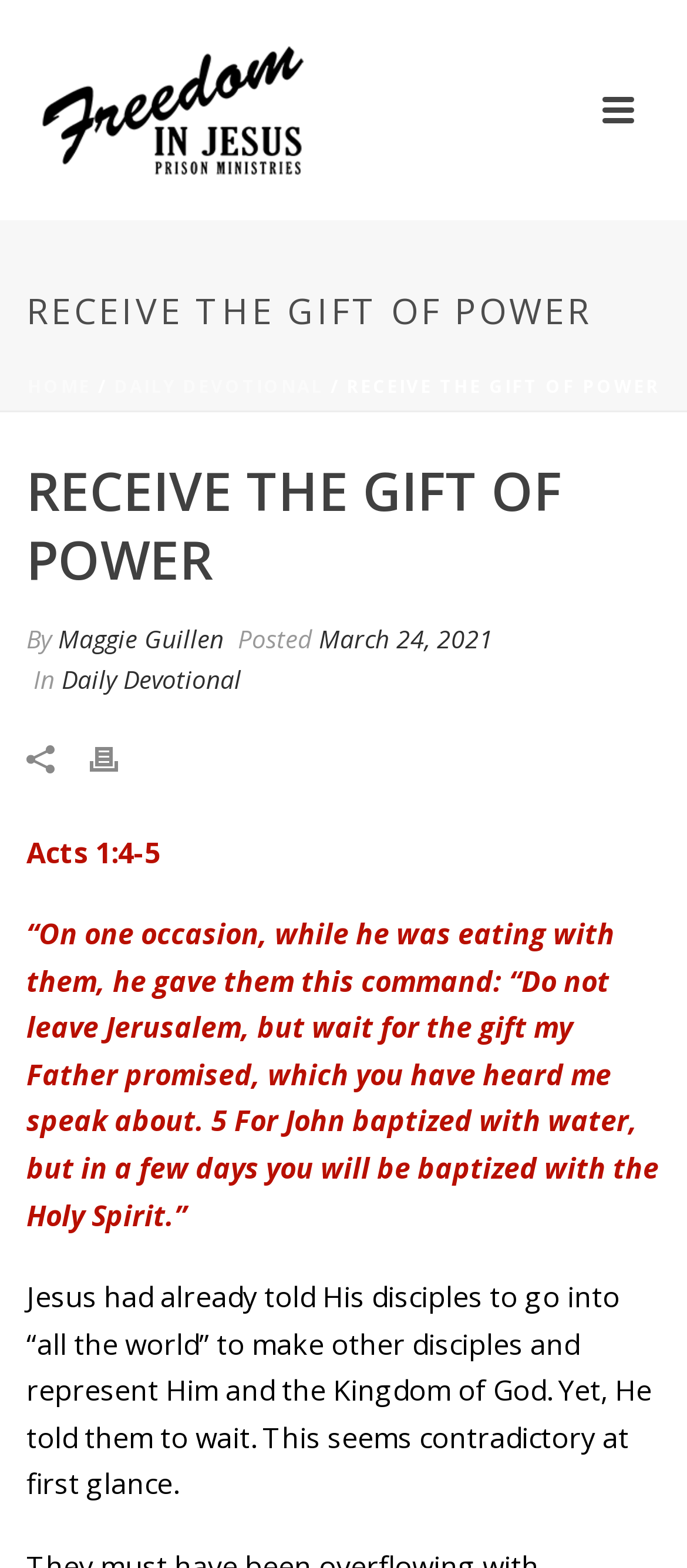Using the format (top-left x, top-left y, bottom-right x, bottom-right y), and given the element description, identify the bounding box coordinates within the screenshot: March 24, 2021

[0.464, 0.397, 0.718, 0.418]